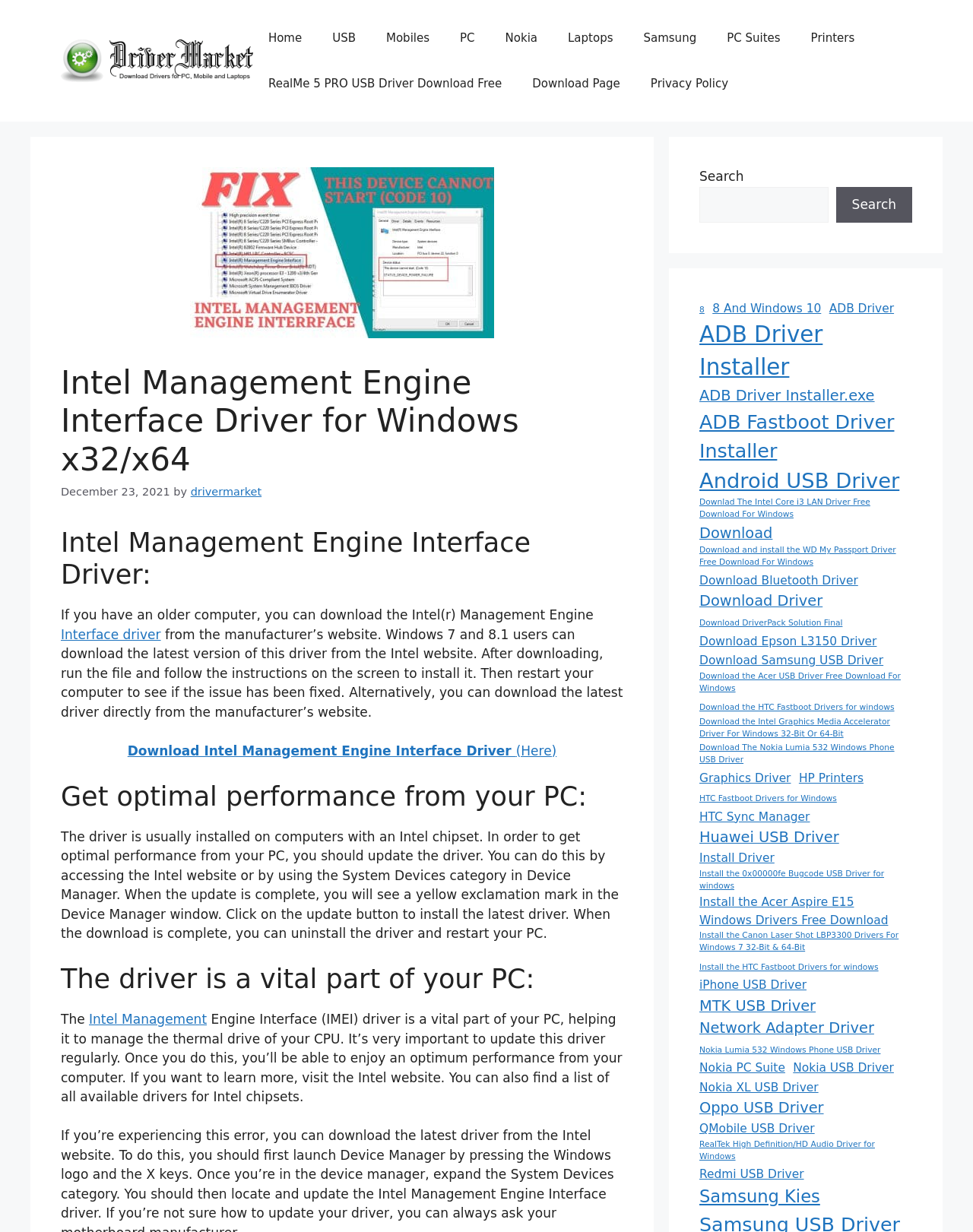From the webpage screenshot, predict the bounding box coordinates (top-left x, top-left y, bottom-right x, bottom-right y) for the UI element described here: Download Samsung USB Driver

[0.719, 0.53, 0.908, 0.544]